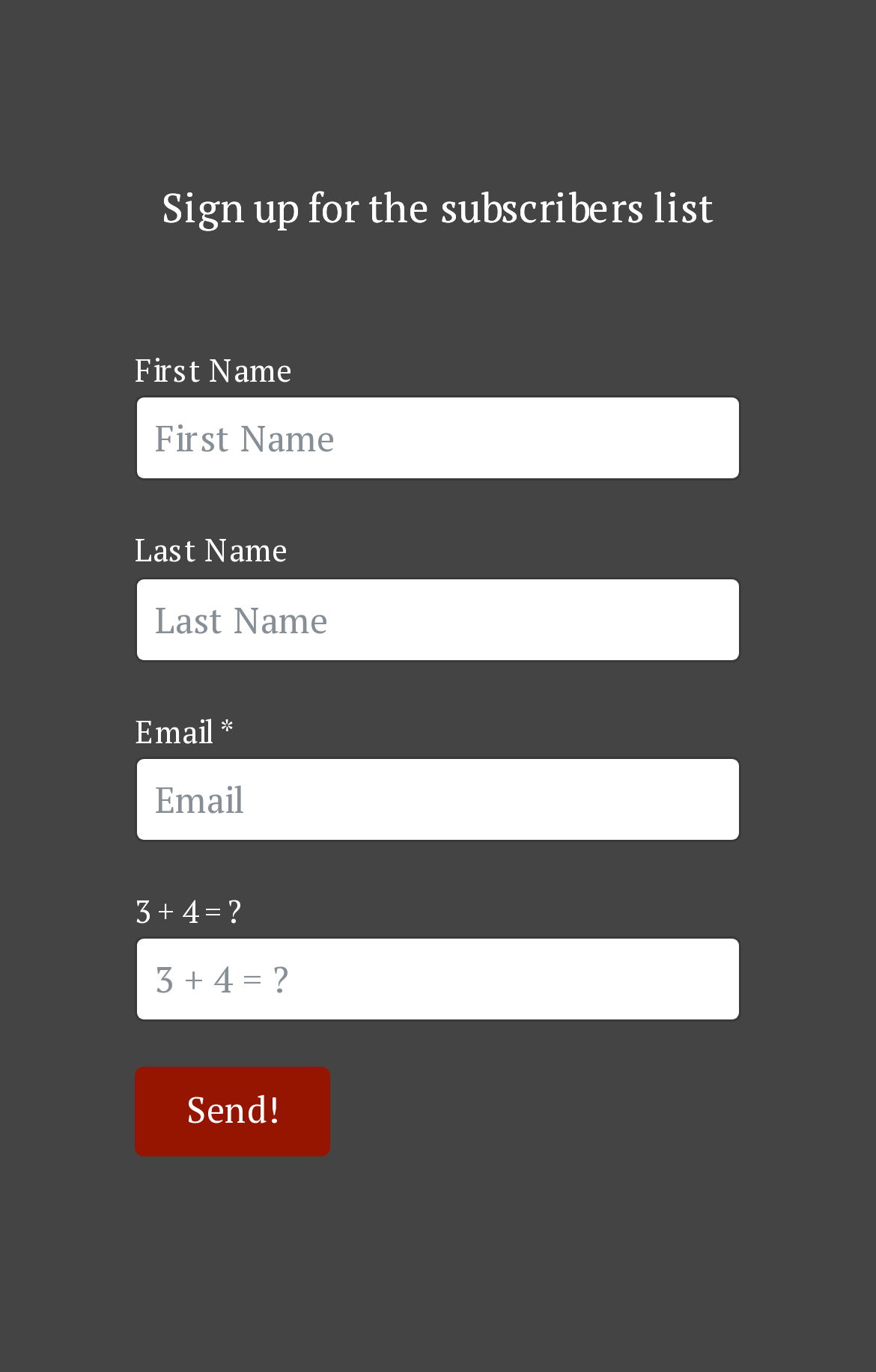What is the math problem on this webpage?
Based on the image, answer the question with a single word or brief phrase.

3 + 4 =